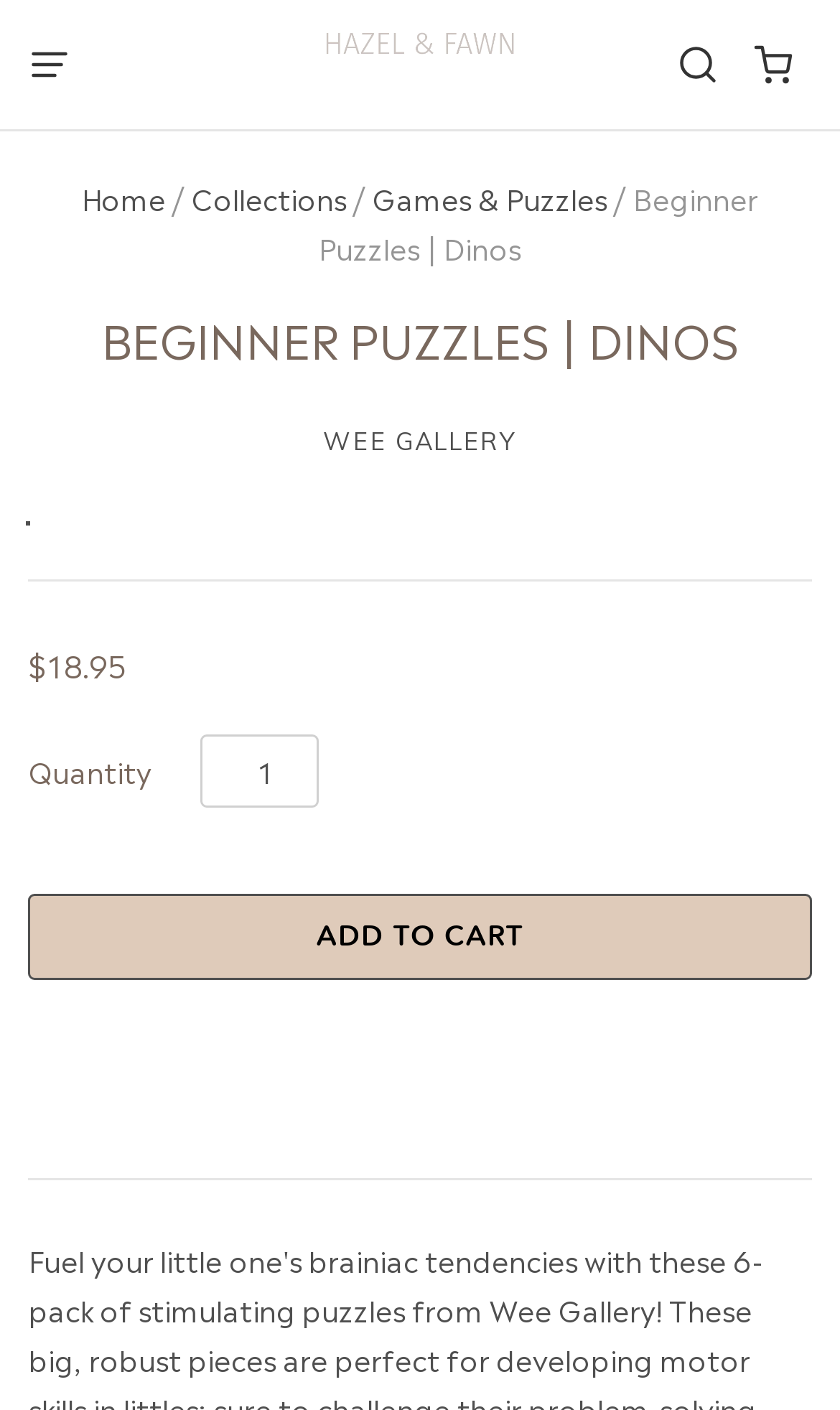Give a one-word or short phrase answer to the question: 
What is the name of the link above the image with the text 'Hazel & Fawn'?

Hazel & Fawn